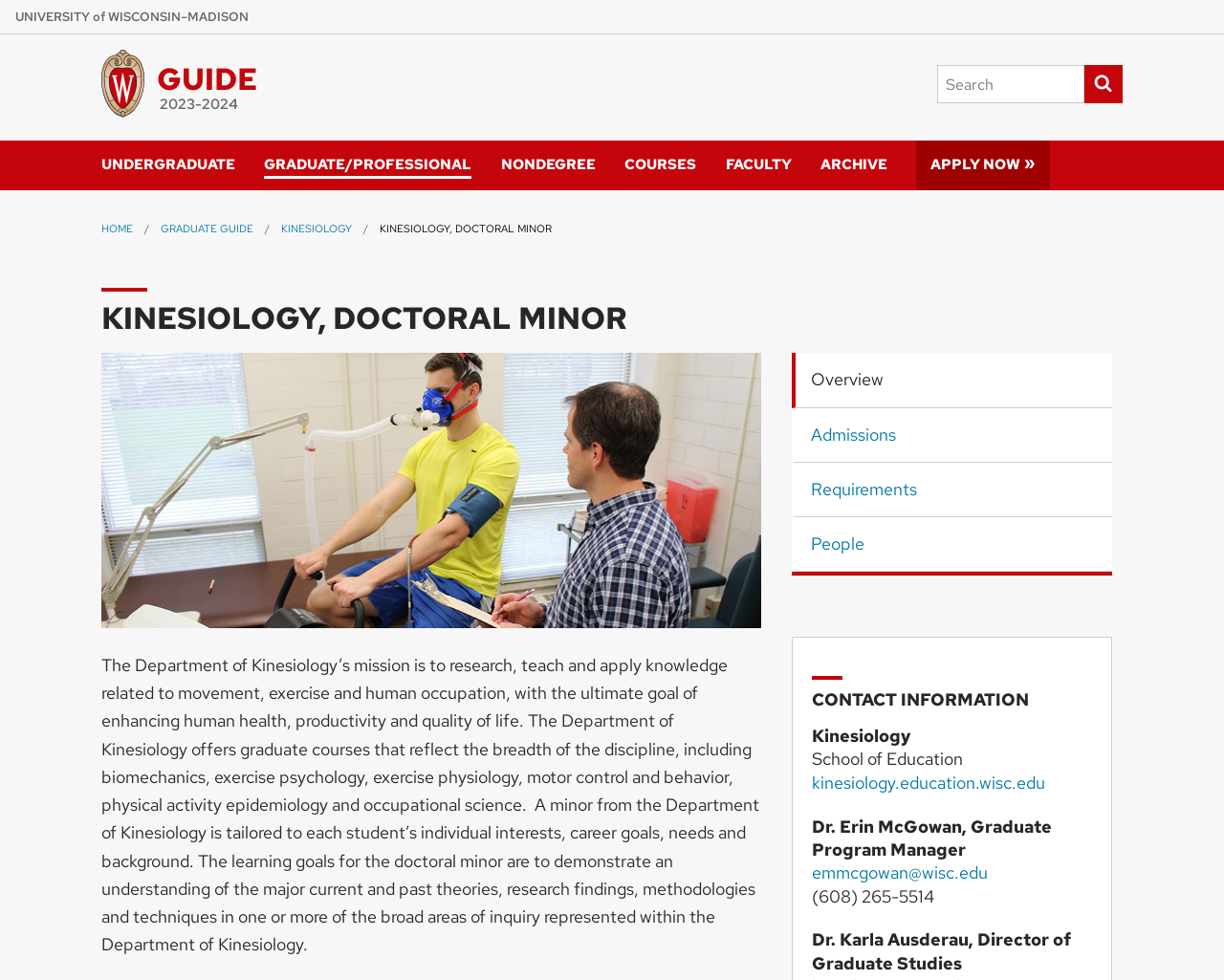How many tabs are available in the page content?
Please provide a comprehensive and detailed answer to the question.

The number of tabs can be found in the page content section, where there are four tabs listed: 'Overview', 'Admissions', 'Requirements', and 'People'.